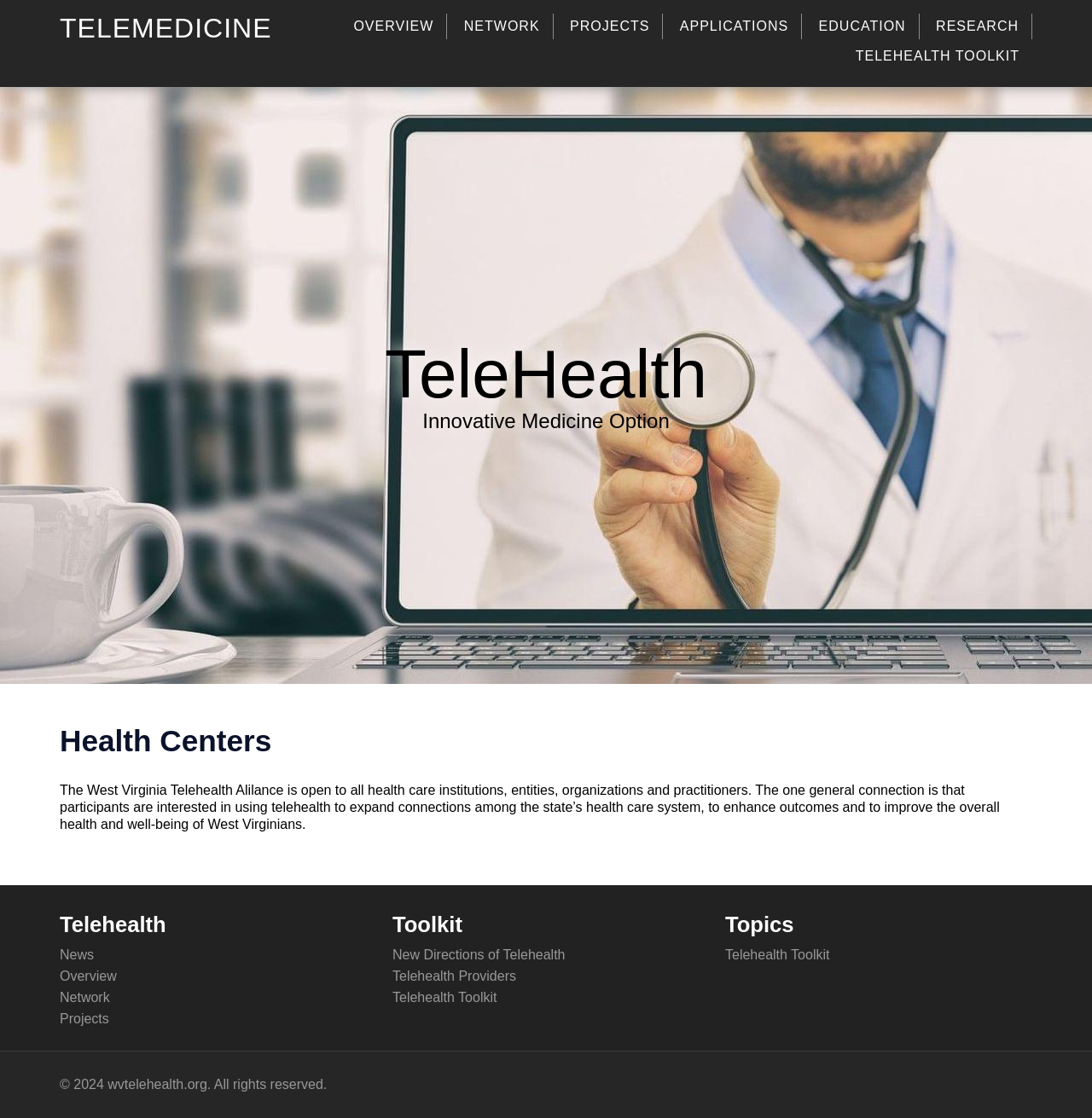Identify the bounding box coordinates of the clickable section necessary to follow the following instruction: "Explore TELEHEALTH TOOLKIT". The coordinates should be presented as four float numbers from 0 to 1, i.e., [left, top, right, bottom].

[0.772, 0.039, 0.945, 0.062]